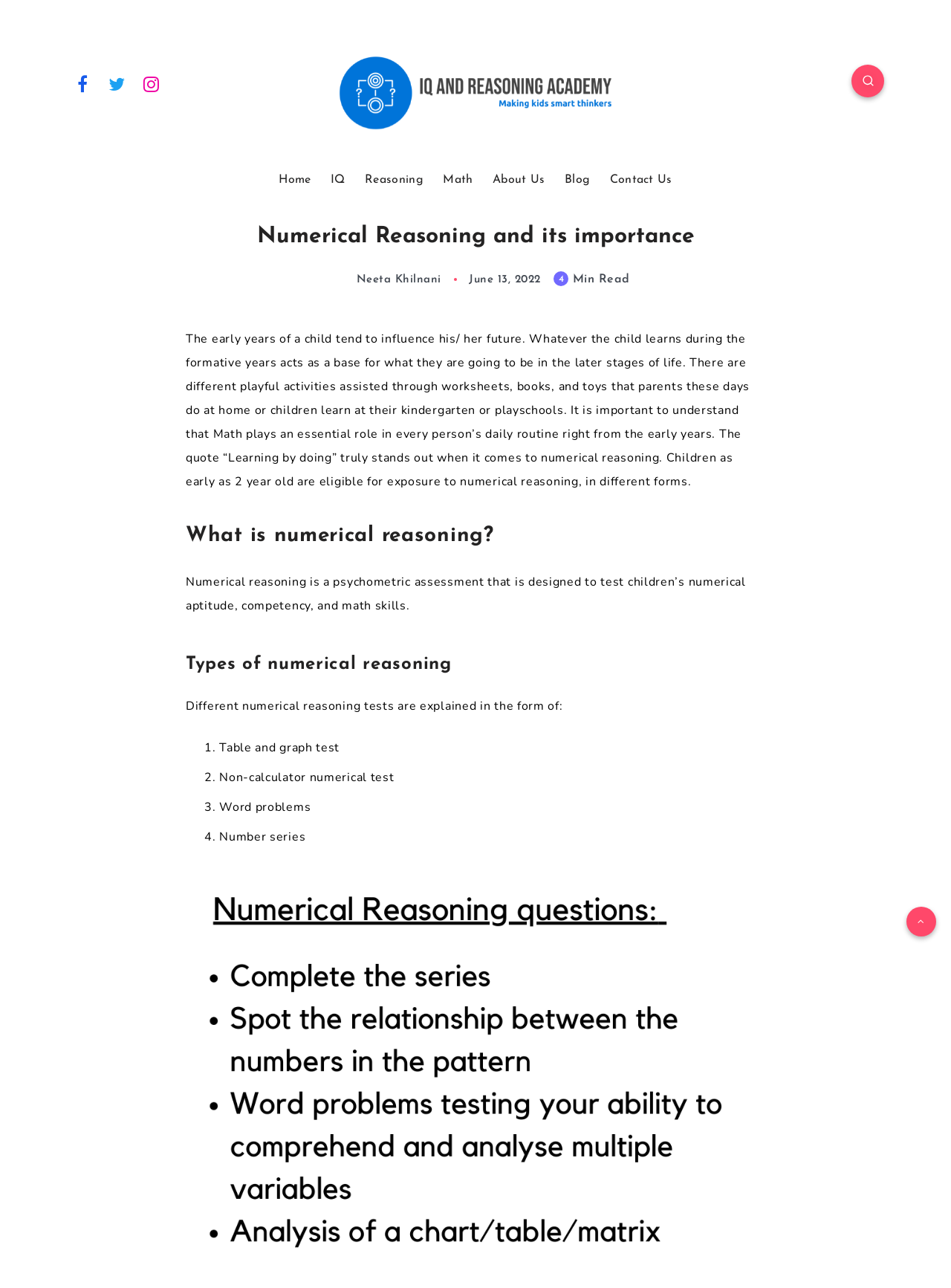What is the purpose of numerical reasoning tests?
Please provide a detailed and thorough answer to the question.

I found the purpose of numerical reasoning tests by reading the static text element with the text 'Numerical reasoning is a psychometric assessment that is designed to test children’s numerical aptitude, competency, and math skills.' which is located below the heading 'What is numerical reasoning?'.